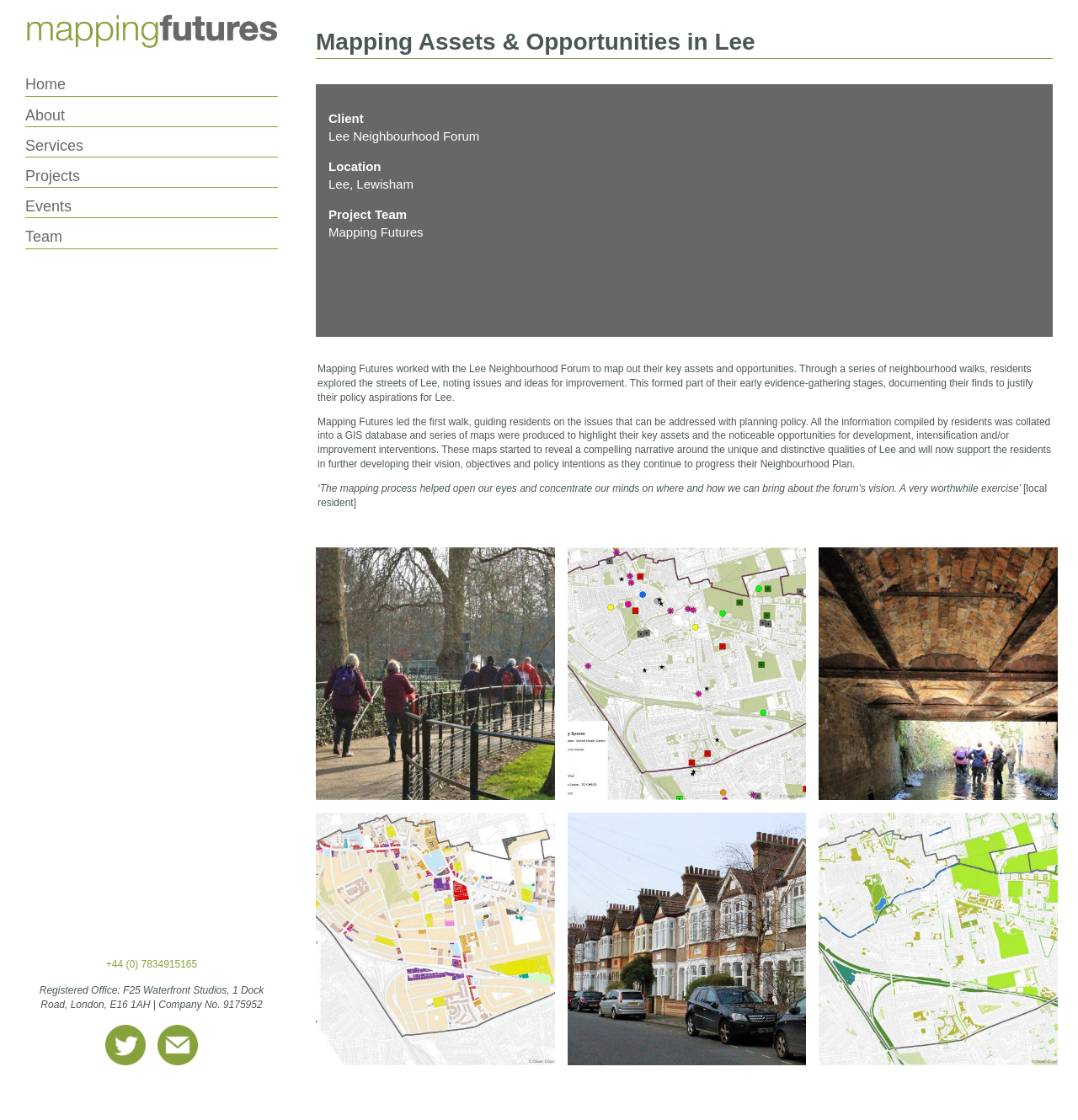Please provide a one-word or short phrase answer to the question:
How many neighbourhood walks were led by Mapping Futures?

1